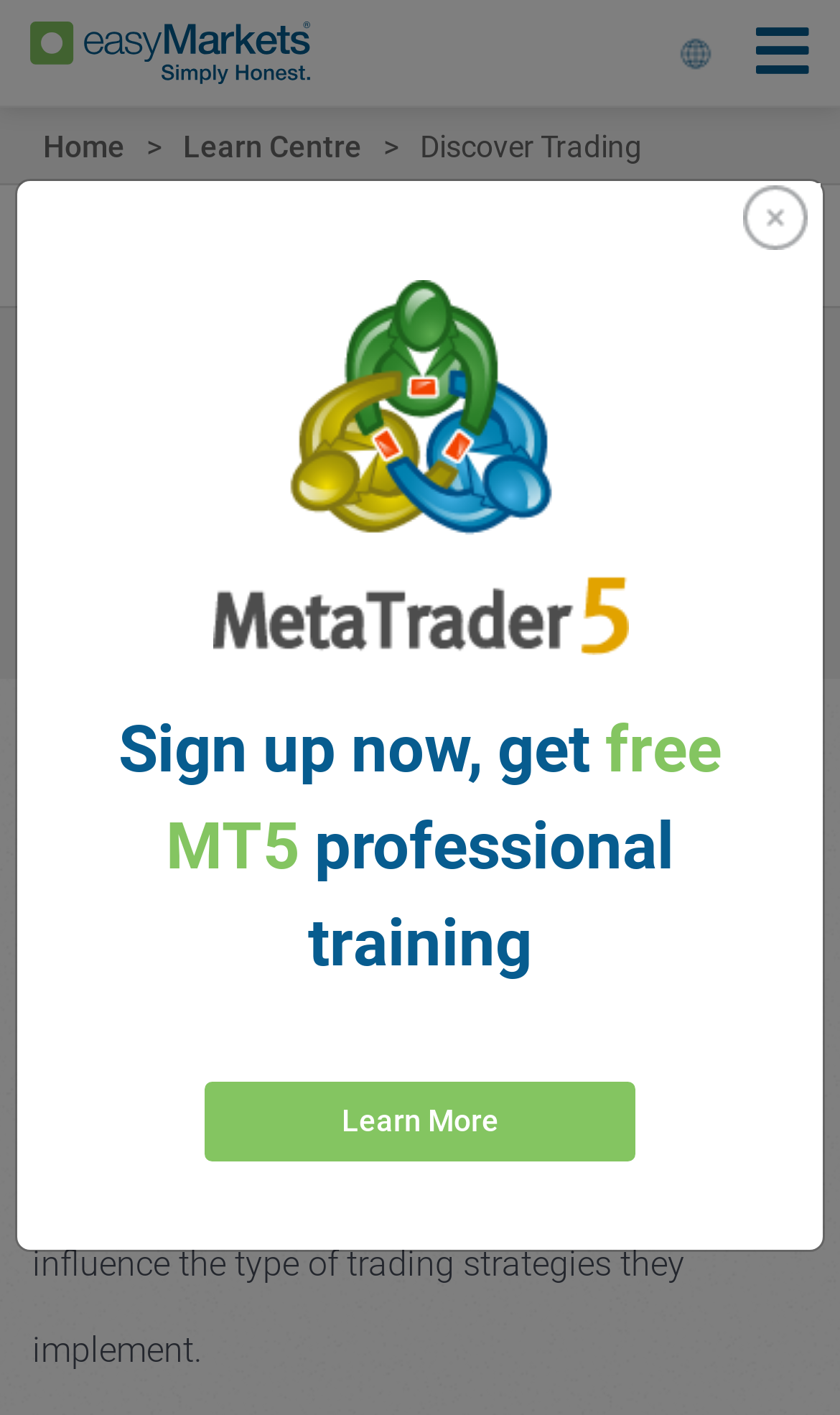Locate the bounding box coordinates of the area where you should click to accomplish the instruction: "Learn about automobile racing".

None